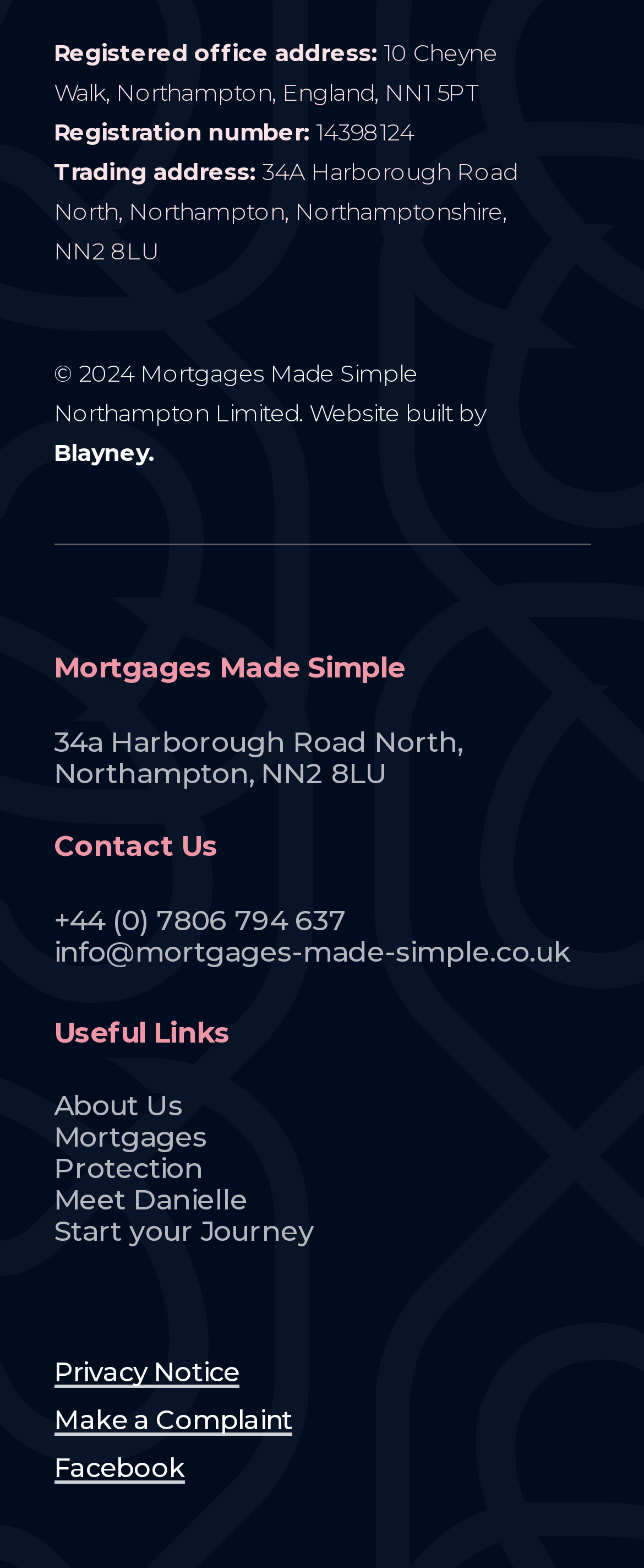Please find and report the bounding box coordinates of the element to click in order to perform the following action: "Get in touch". The coordinates should be expressed as four float numbers between 0 and 1, in the format [left, top, right, bottom].

[0.083, 0.596, 0.886, 0.617]